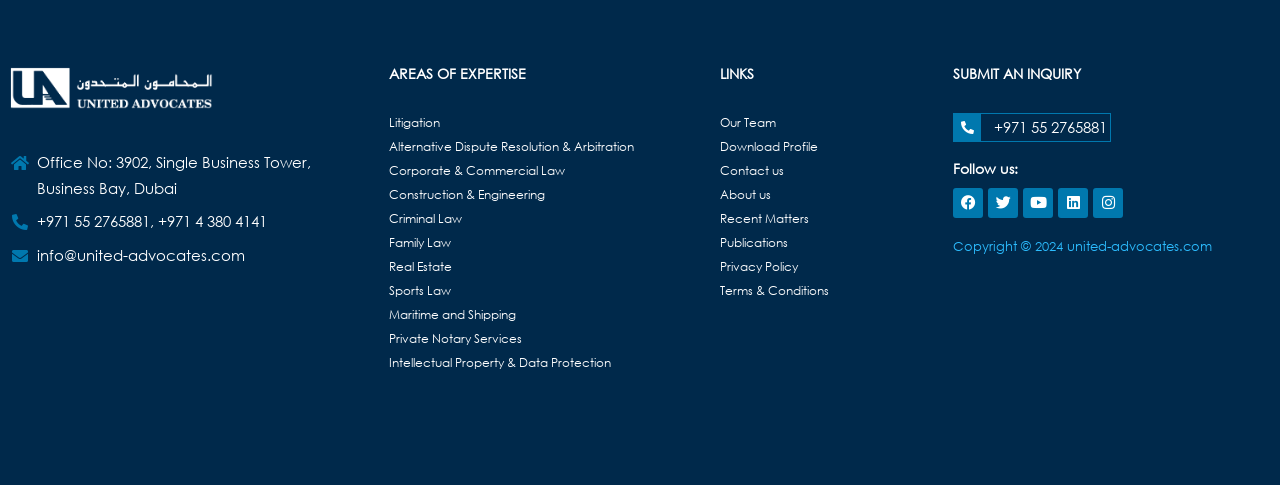Provide a thorough and detailed response to the question by examining the image: 
What are the areas of expertise of United Advocates?

The areas of expertise are listed under the heading 'AREAS OF EXPERTISE' on the webpage, which includes links to various areas such as Litigation, Alternative Dispute Resolution & Arbitration, Corporate & Commercial Law, and more.